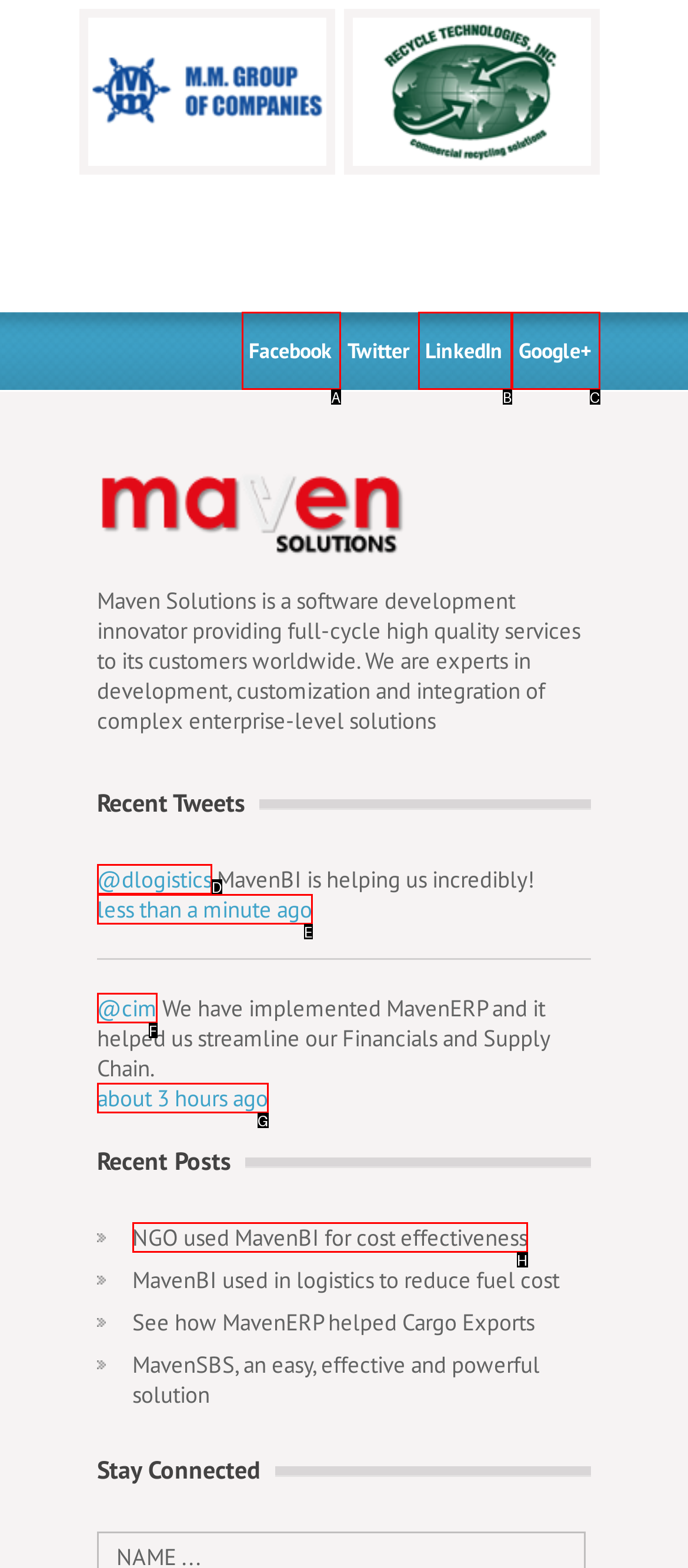Choose the option that matches the following description: about 3 hours ago
Reply with the letter of the selected option directly.

G